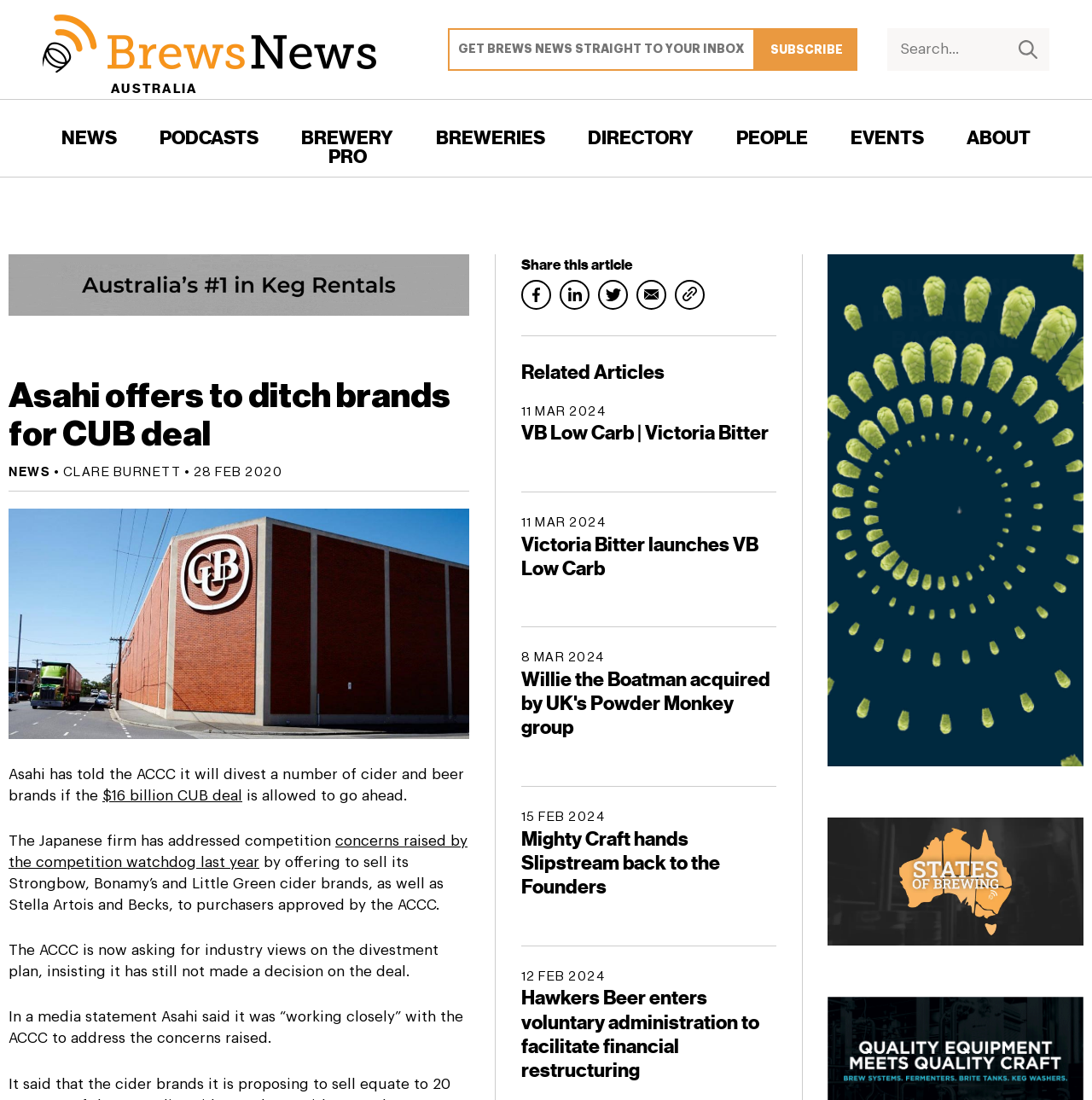Use the details in the image to answer the question thoroughly: 
What is the topic of the main article?

I determined the topic of the main article by reading the heading 'Asahi offers to ditch brands for CUB deal' and the subsequent paragraphs, which discuss Asahi's plan to divest certain brands if the CUB deal is approved.